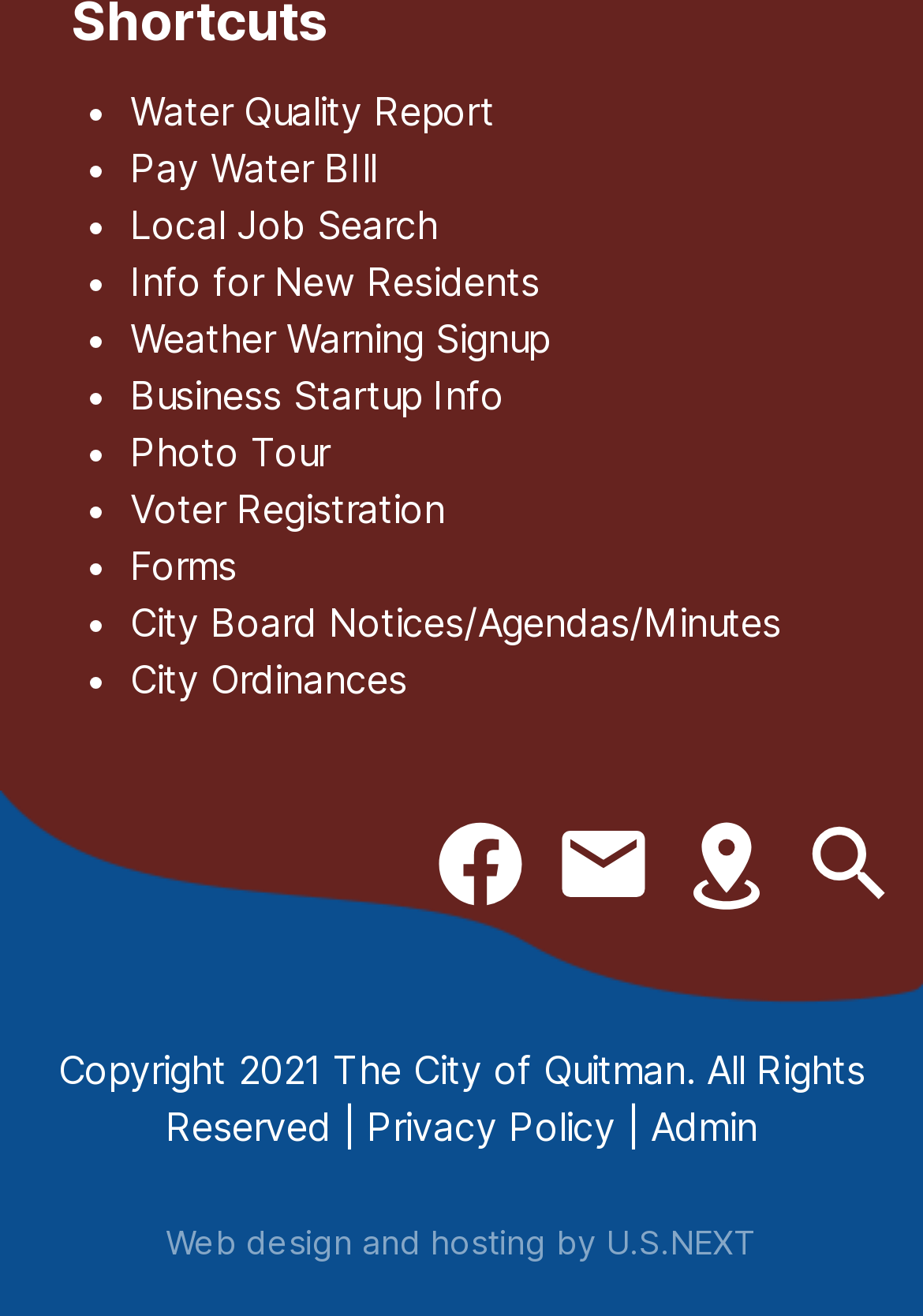What is the purpose of the 'Forms' link?
Carefully examine the image and provide a detailed answer to the question.

The 'Forms' link is likely provided to allow users to access and download various forms related to the city, such as application forms, permit forms, or other types of forms.